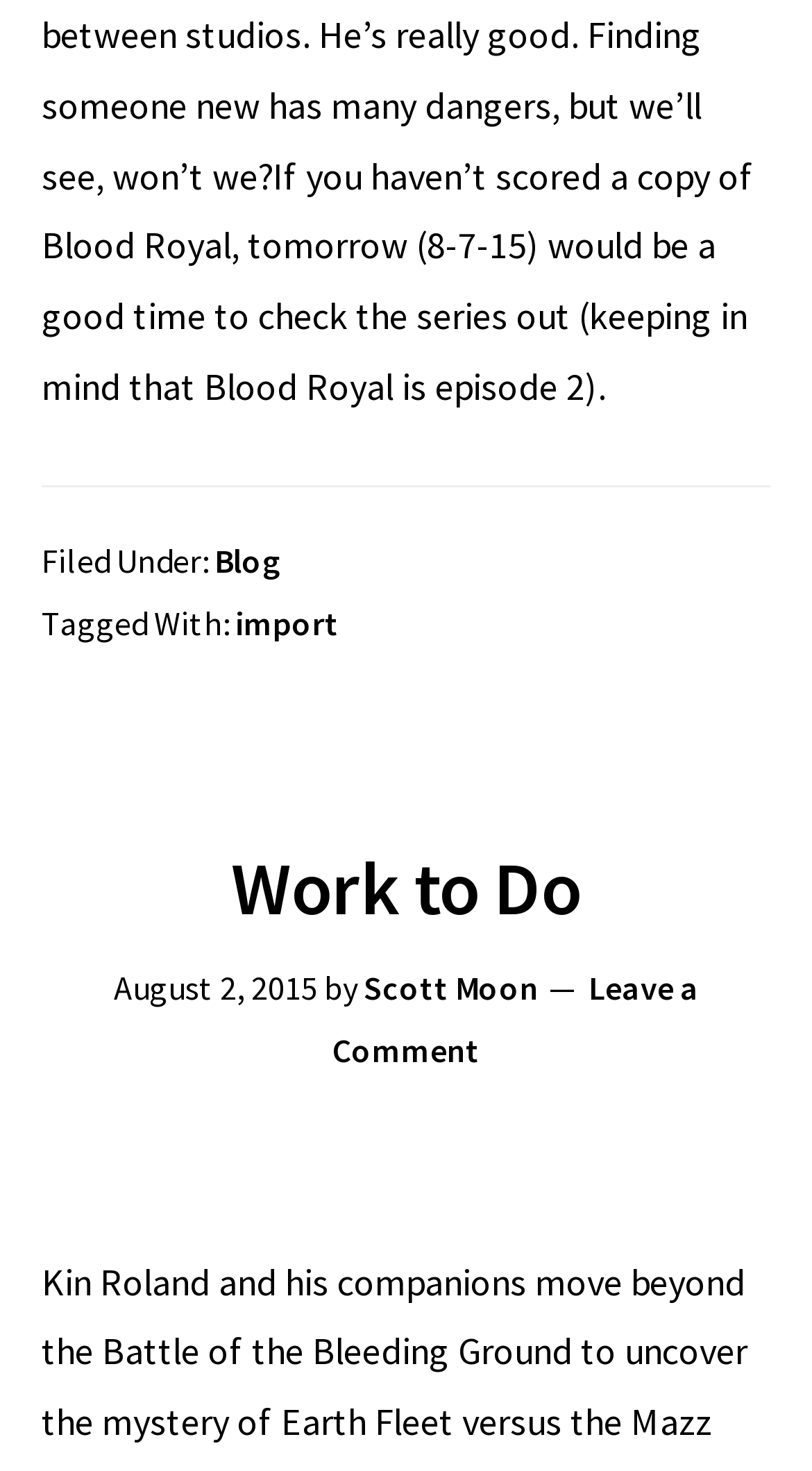Refer to the image and offer a detailed explanation in response to the question: What is the date of the article?

I found the date of the article by looking at the time element in the header section, which contains the static text 'August 2, 2015'.